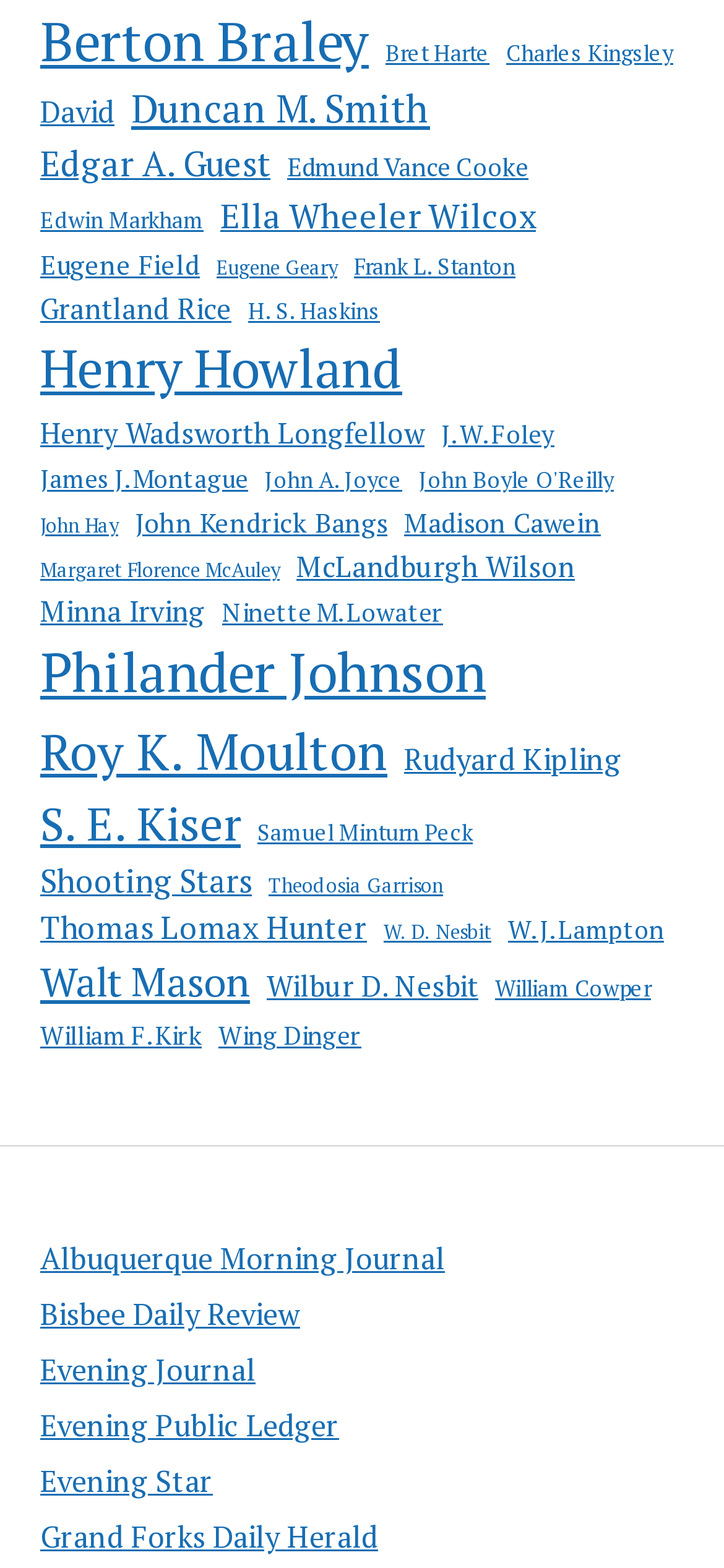What is the name of the newspaper with the highest item number?
We need a detailed and meticulous answer to the question.

I scanned the list of newspapers and found that Albuquerque Morning Journal has the highest item number, although the exact number is not specified.